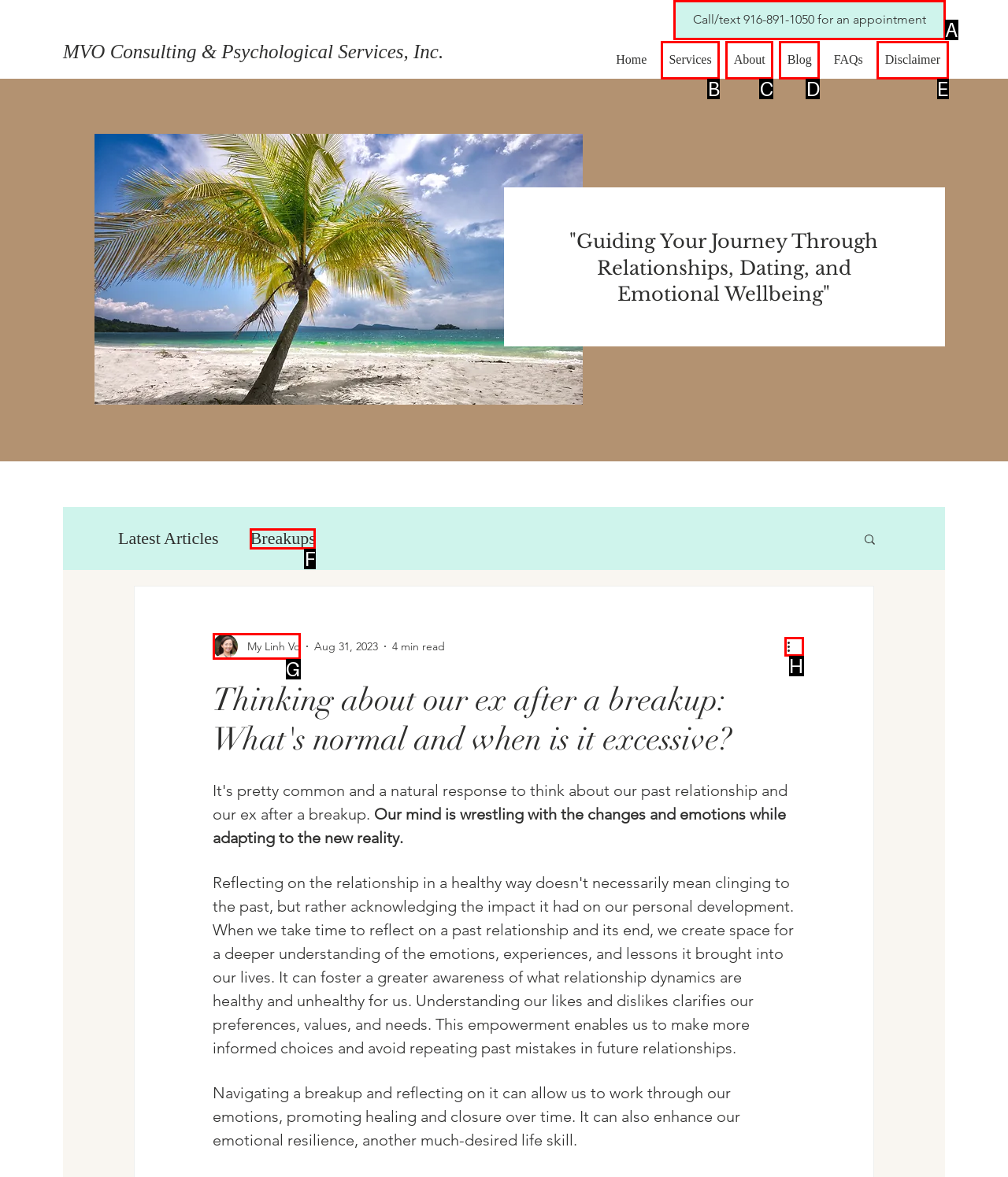Select the appropriate HTML element that needs to be clicked to execute the following task: View the writer's profile. Respond with the letter of the option.

G